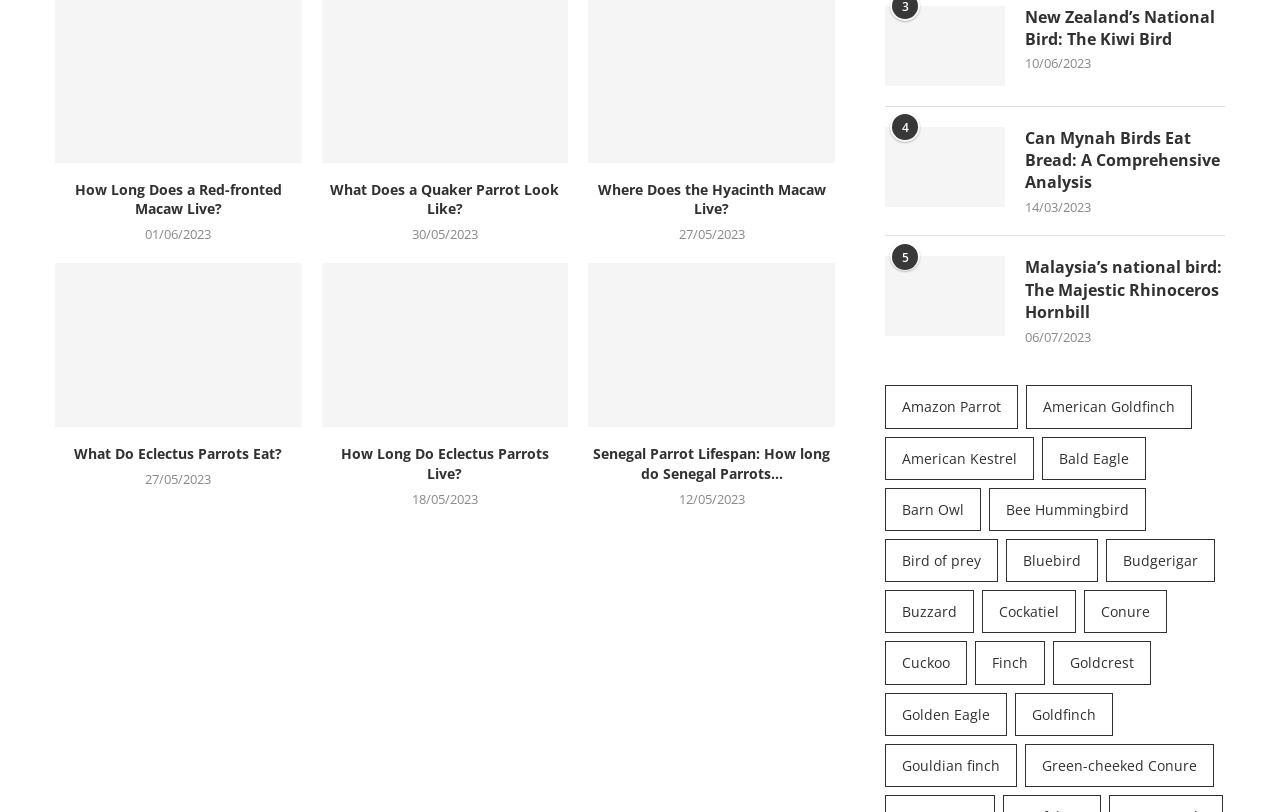How many items are related to the Bald Eagle?
Please use the image to provide a one-word or short phrase answer.

32